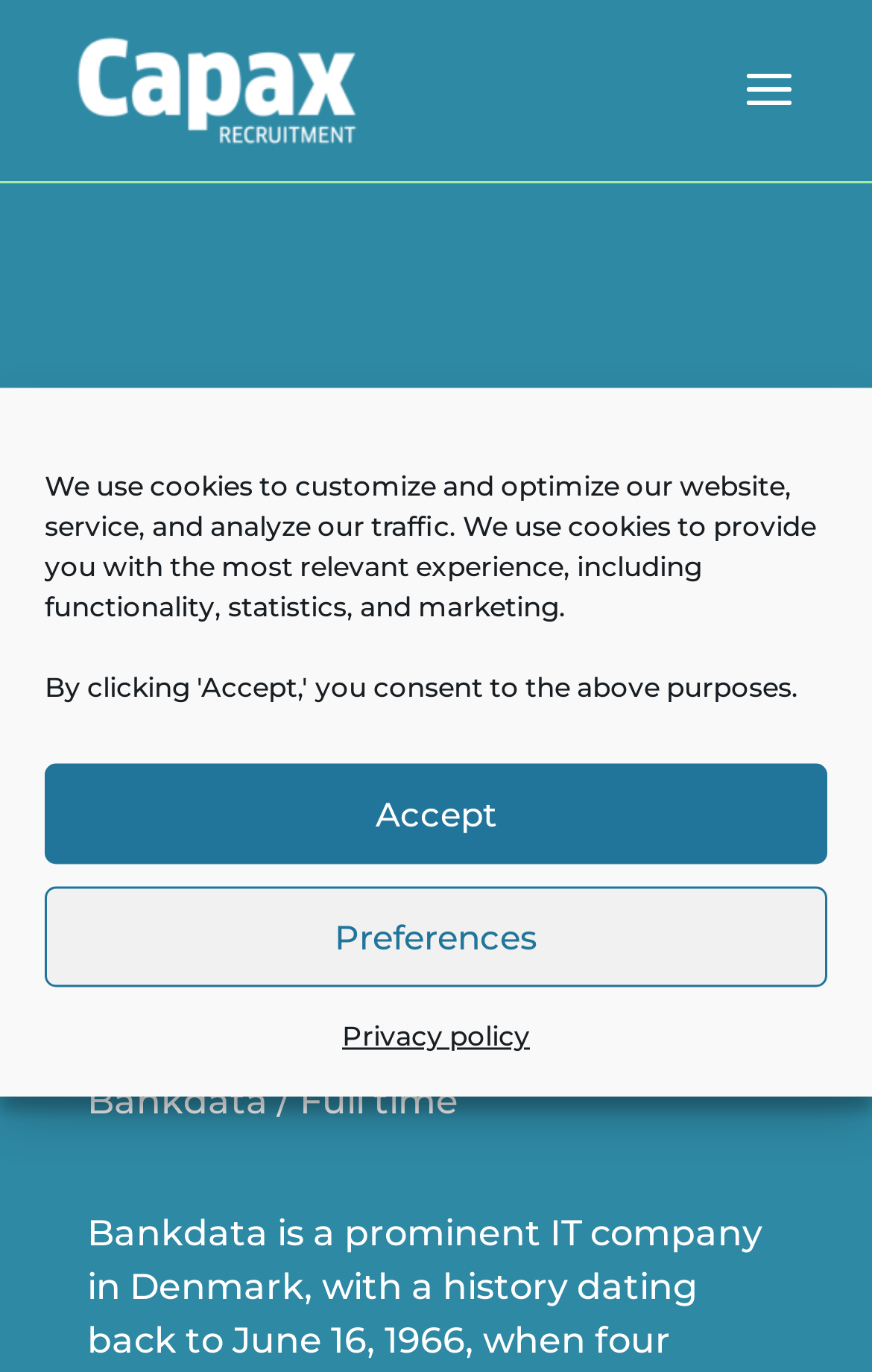What is the position being recruited?
Using the visual information, respond with a single word or phrase.

Senior Frontend Engineer